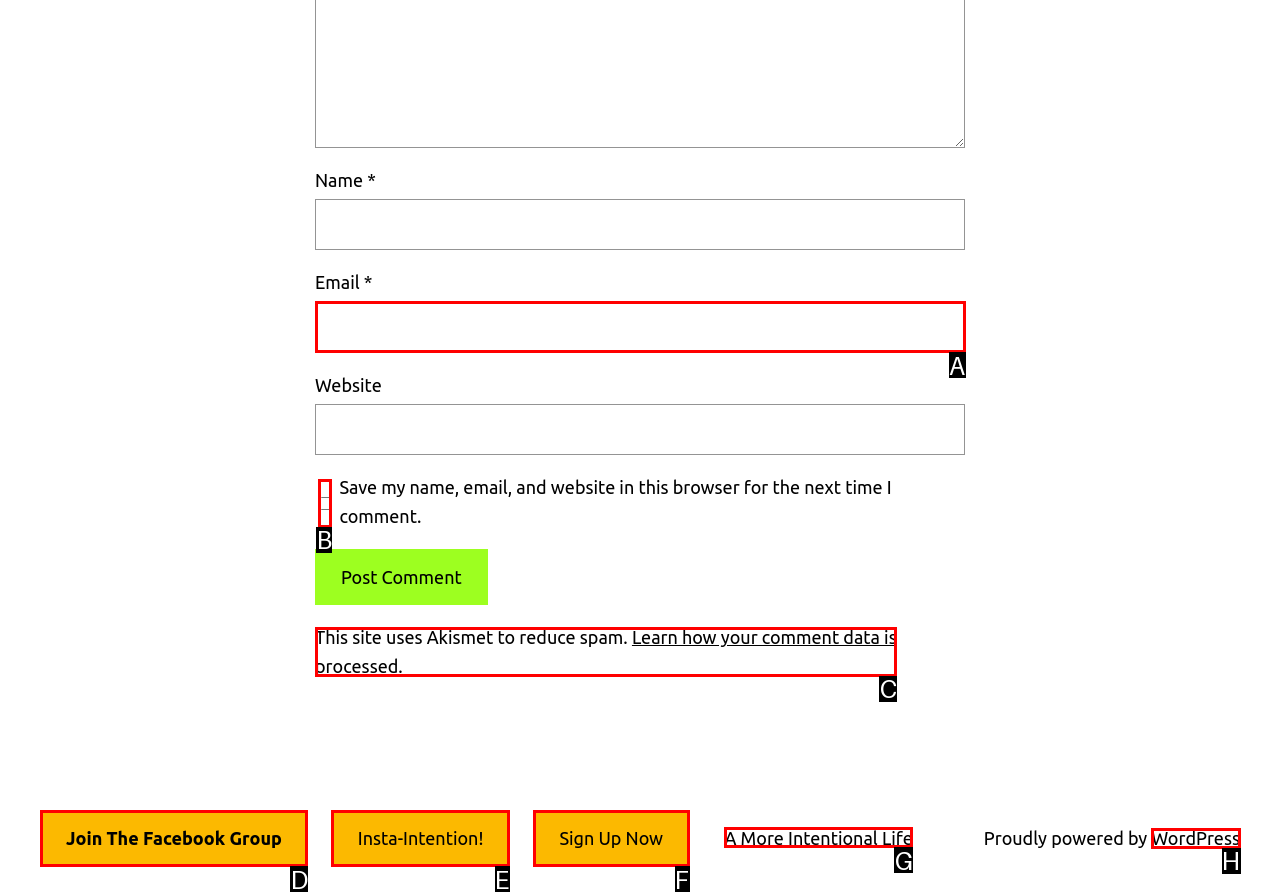Identify the HTML element I need to click to complete this task: Check the save comment data checkbox Provide the option's letter from the available choices.

B